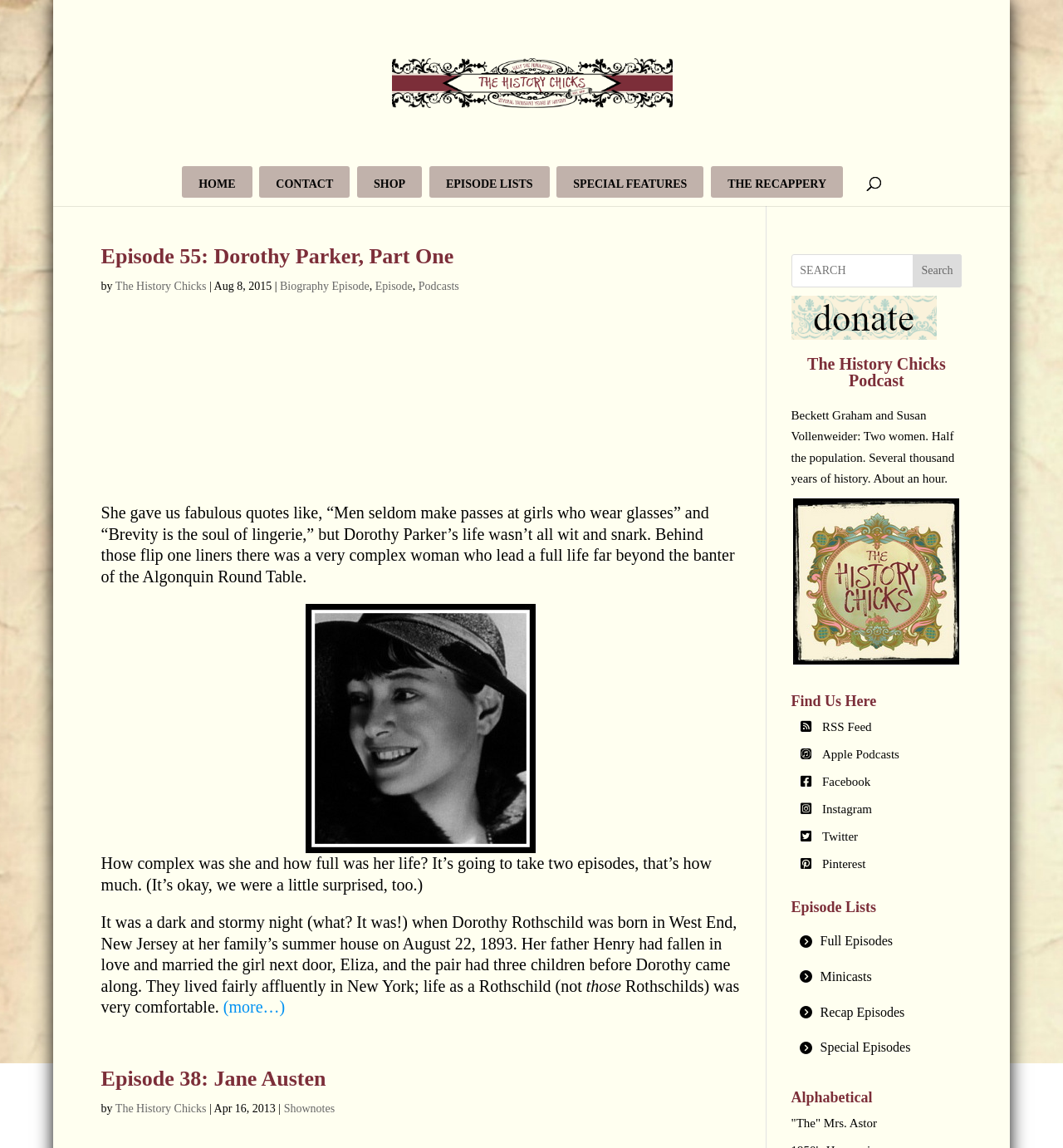Find the bounding box coordinates for the area that must be clicked to perform this action: "Follow The History Chicks on Facebook".

[0.773, 0.651, 0.846, 0.662]